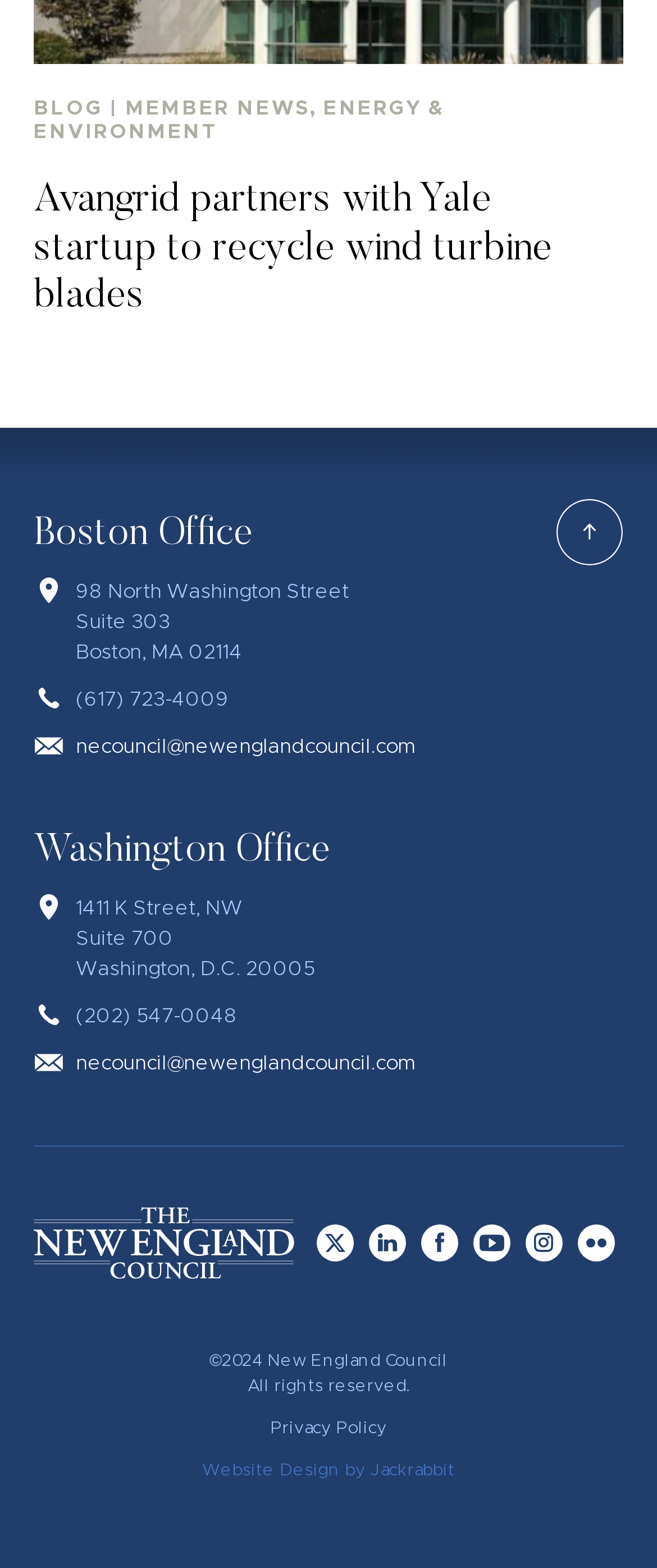What is the name of the startup partnering with Avangrid?
Provide a comprehensive and detailed answer to the question.

The question can be answered by looking at the heading element with the text 'Avangrid partners with Yale startup to recycle wind turbine blades'. This heading is a link, and it provides information about Avangrid's partnership with a Yale startup.